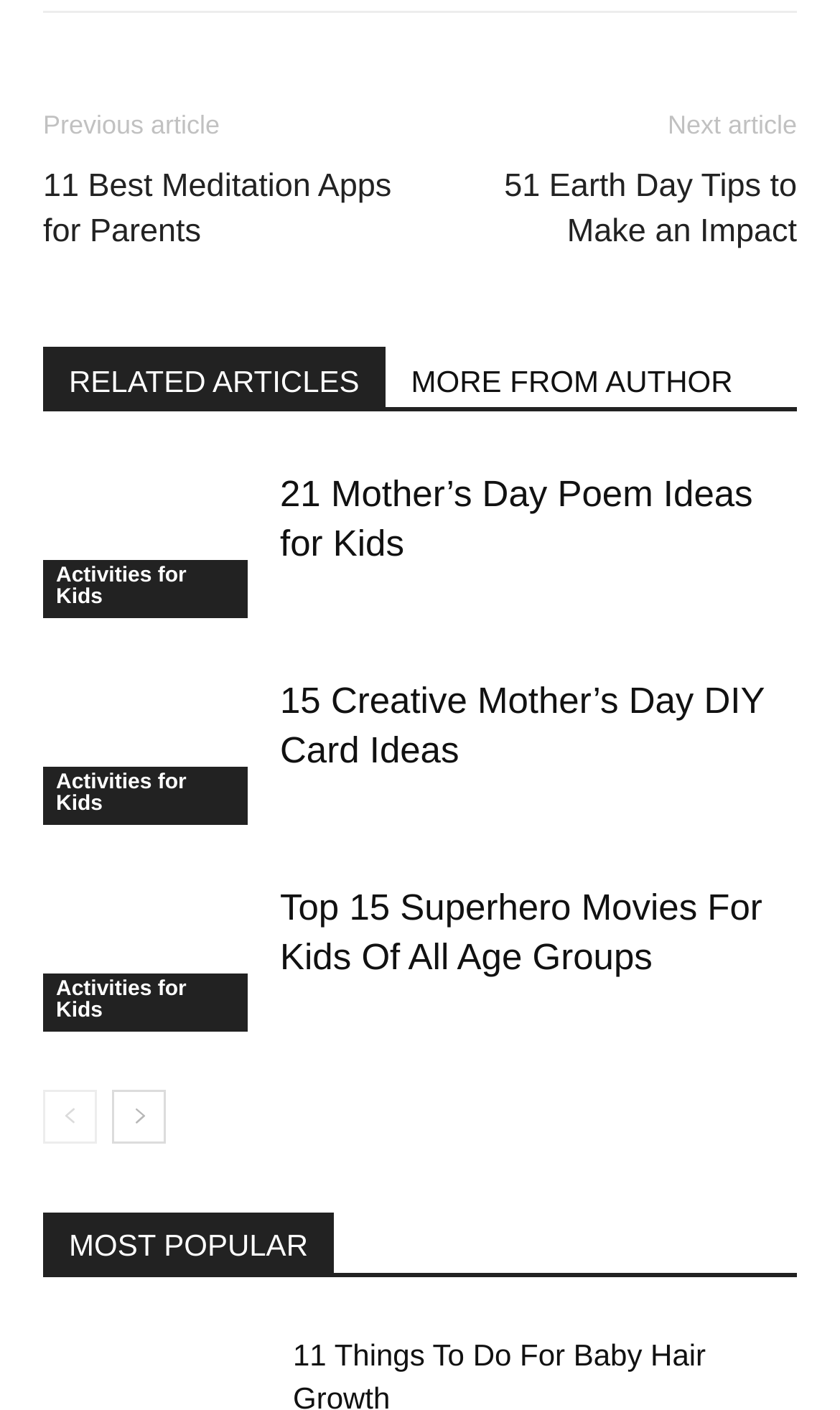How many related articles are there?
Look at the screenshot and respond with a single word or phrase.

6